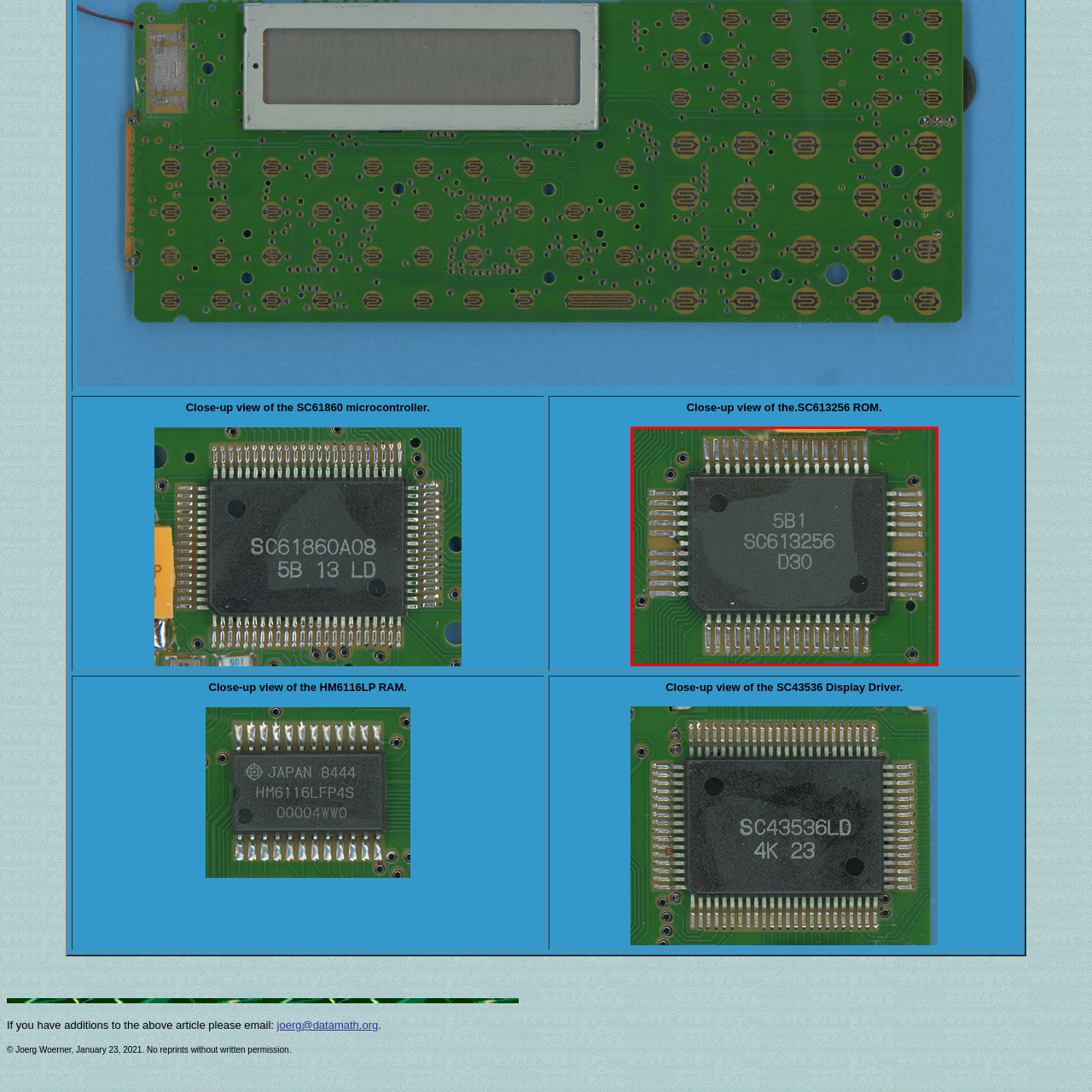What is the color of the circuit board beneath the chip?
Examine the content inside the red bounding box in the image and provide a thorough answer to the question based on that visual information.

The caption describes the circuit board as featuring 'fine lines and patterns' and being 'green', indicating its color.